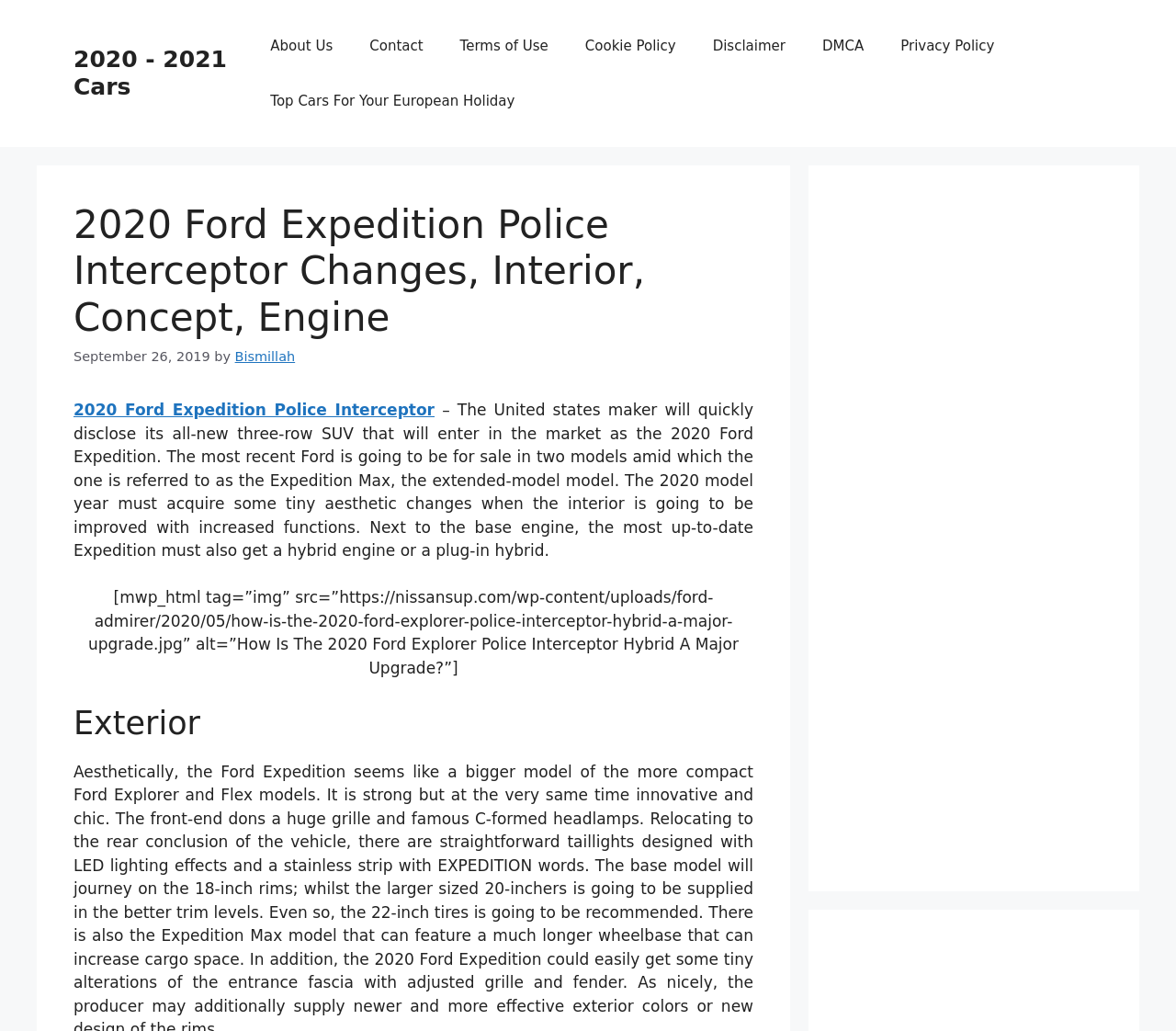Determine the bounding box coordinates for the area that needs to be clicked to fulfill this task: "Click the 'Contact' link". The coordinates must be given as four float numbers between 0 and 1, i.e., [left, top, right, bottom].

[0.299, 0.018, 0.375, 0.071]